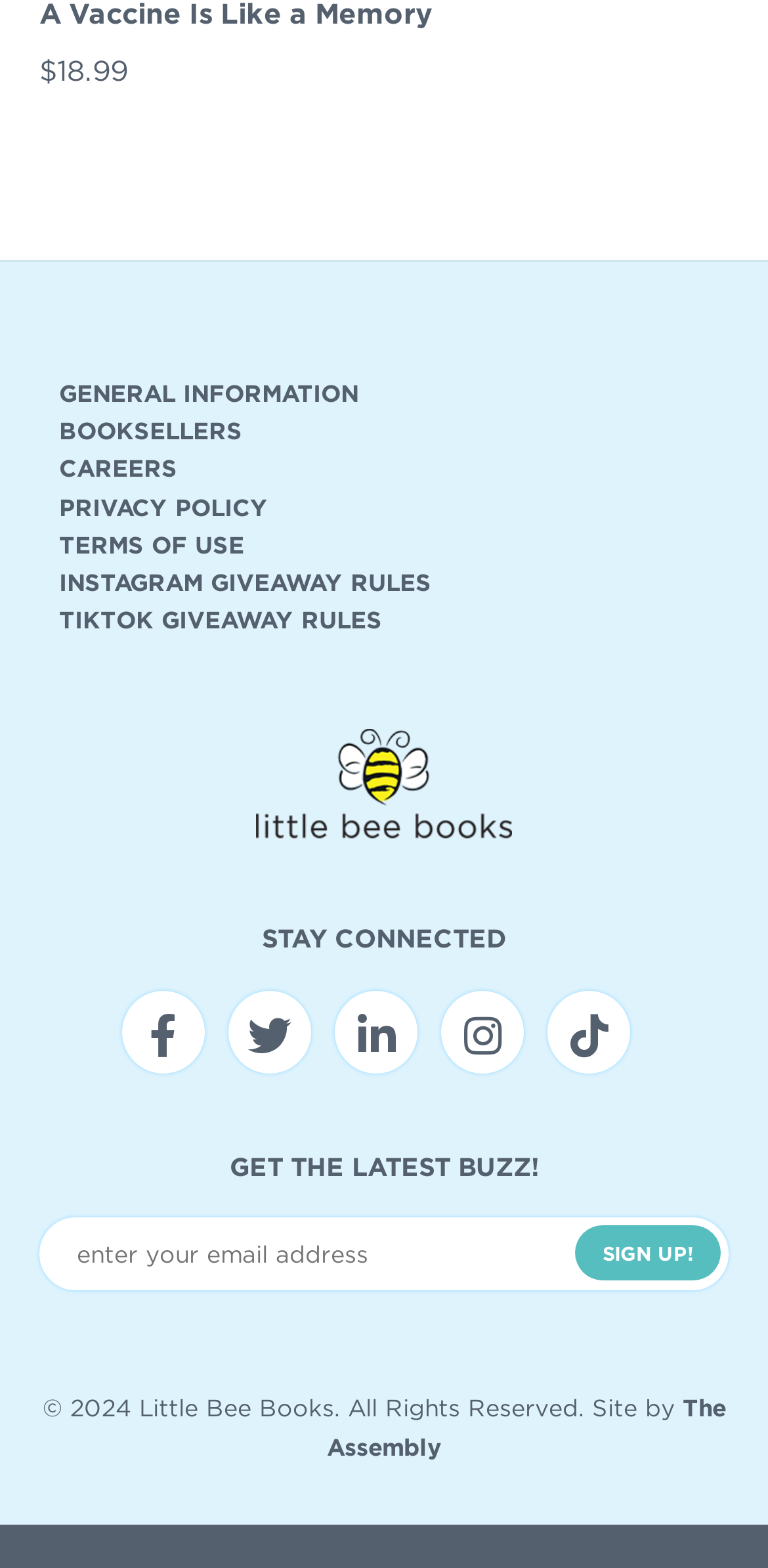Identify the bounding box coordinates of the region I need to click to complete this instruction: "Check the TERMS OF USE".

[0.077, 0.335, 0.473, 0.359]